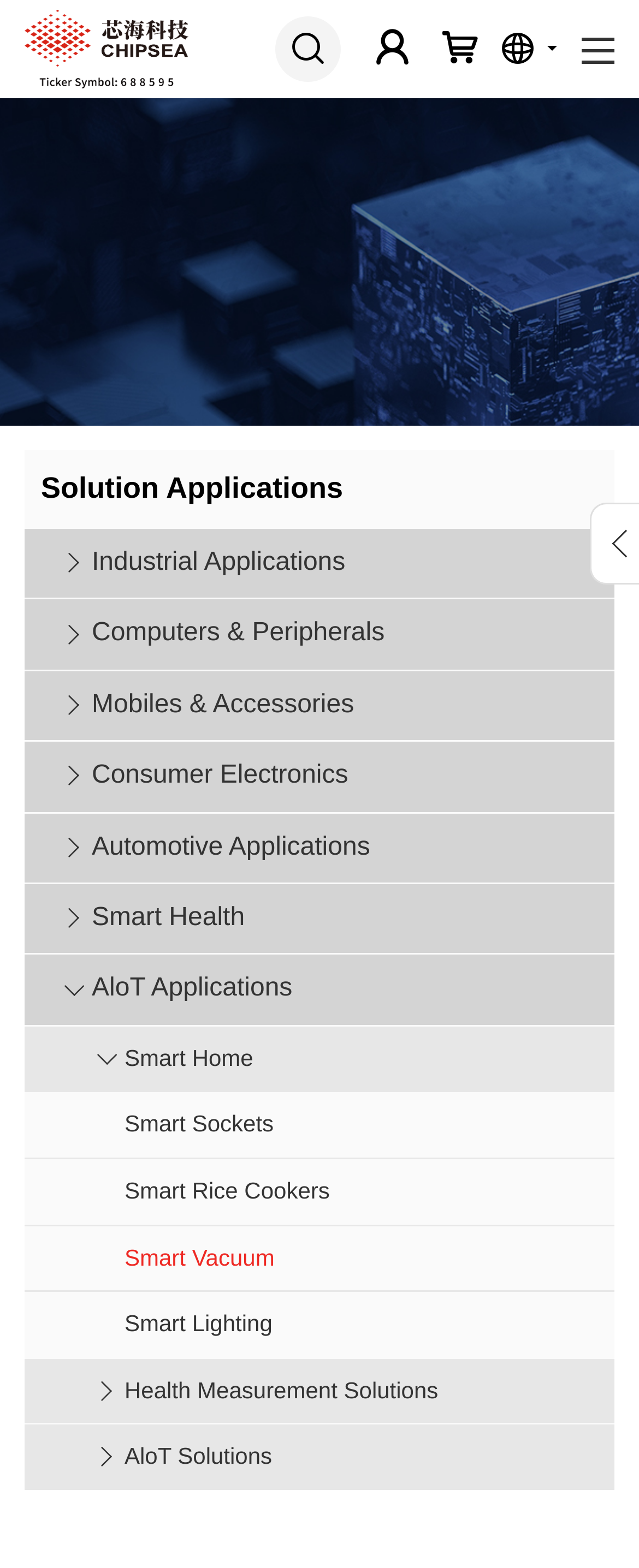What is the category of Smart Rice Cookers?
Please ensure your answer to the question is detailed and covers all necessary aspects.

Based on the webpage structure, Smart Rice Cookers is a subcategory under Smart Home, which is a category under Solution Applications.